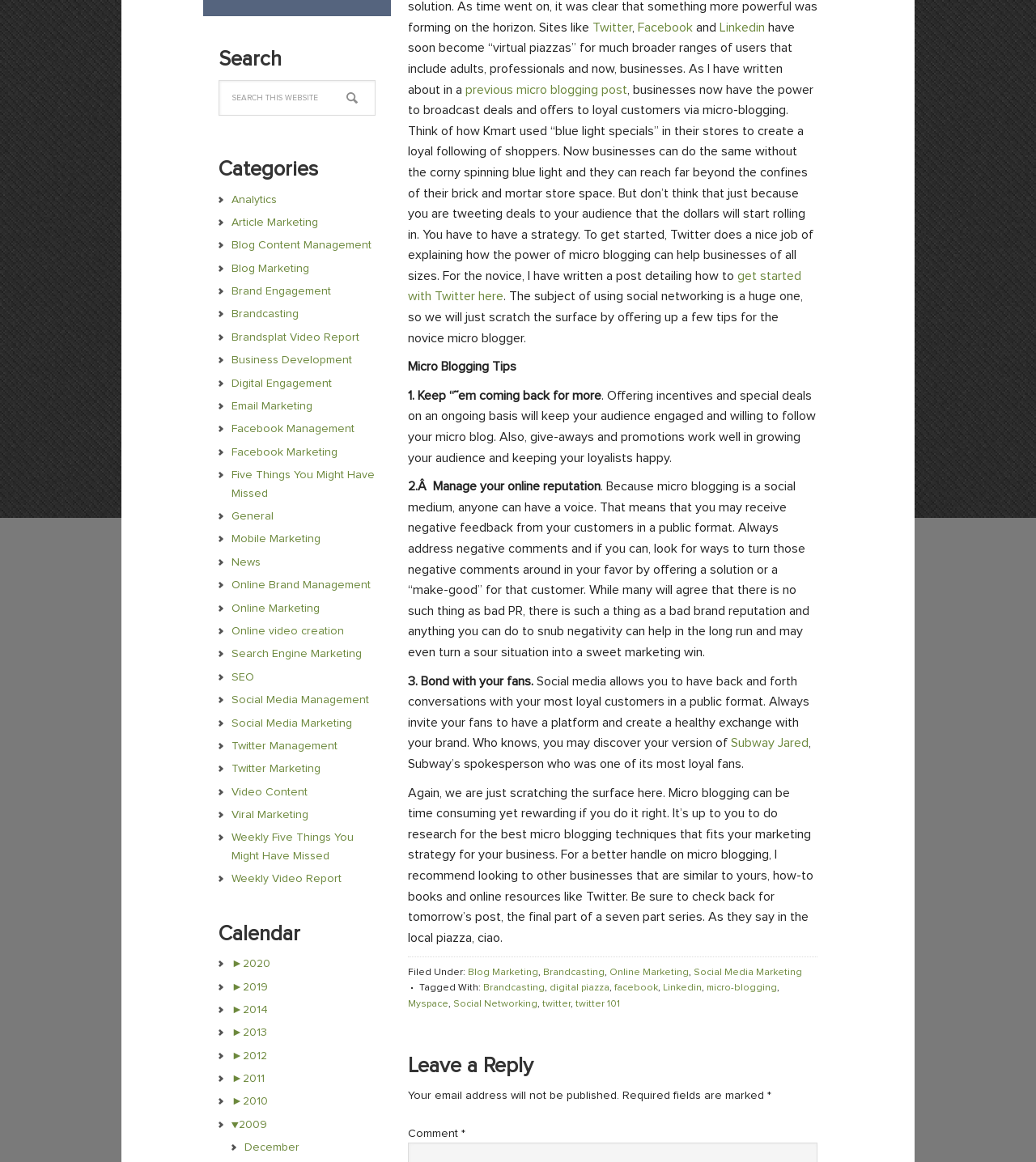Can you find the bounding box coordinates for the UI element given this description: "name="s" placeholder="Search this website""? Provide the coordinates as four float numbers between 0 and 1: [left, top, right, bottom].

[0.211, 0.069, 0.362, 0.1]